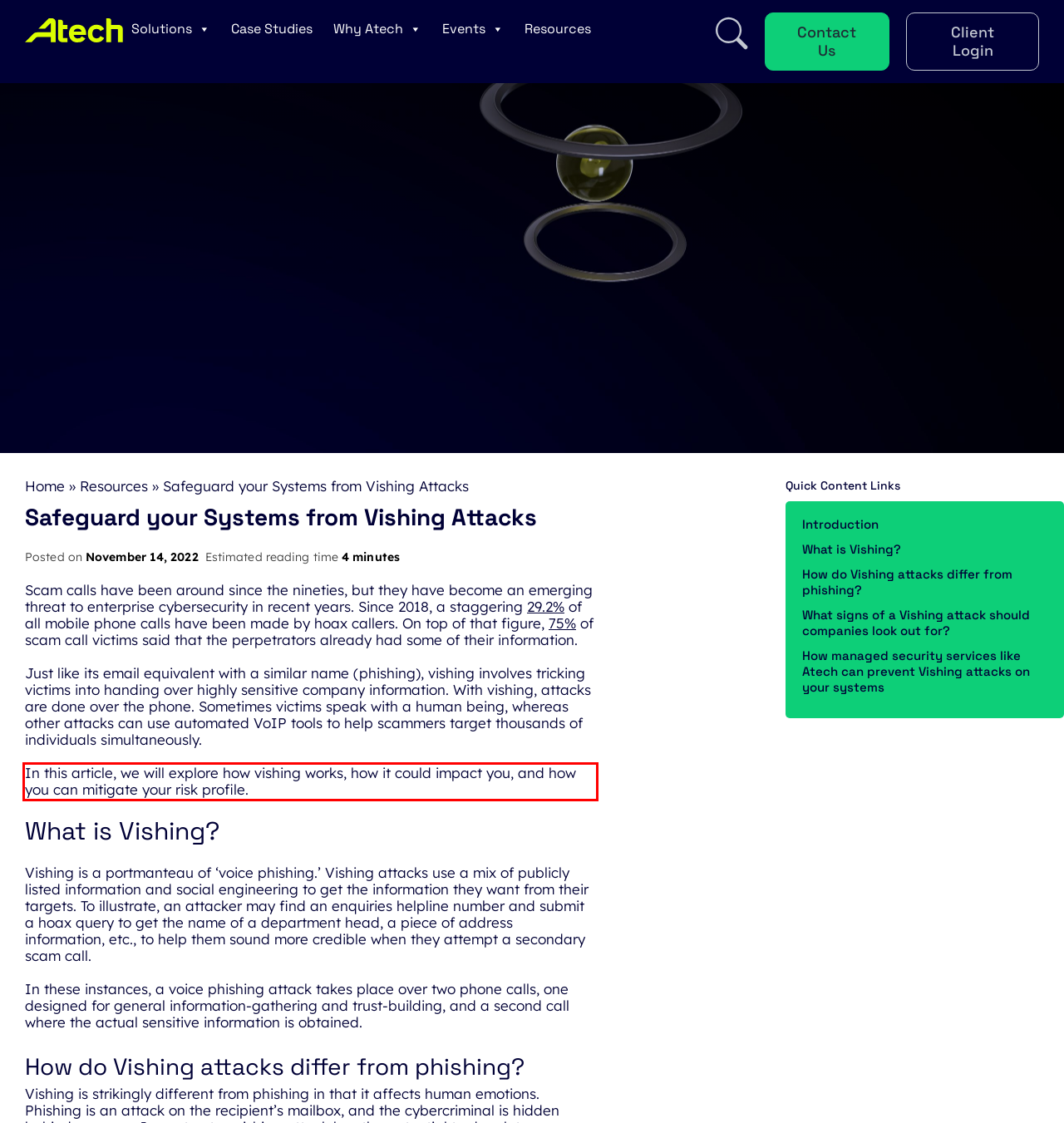Given the screenshot of a webpage, identify the red rectangle bounding box and recognize the text content inside it, generating the extracted text.

In this article, we will explore how vishing works, how it could impact you, and how you can mitigate your risk profile.